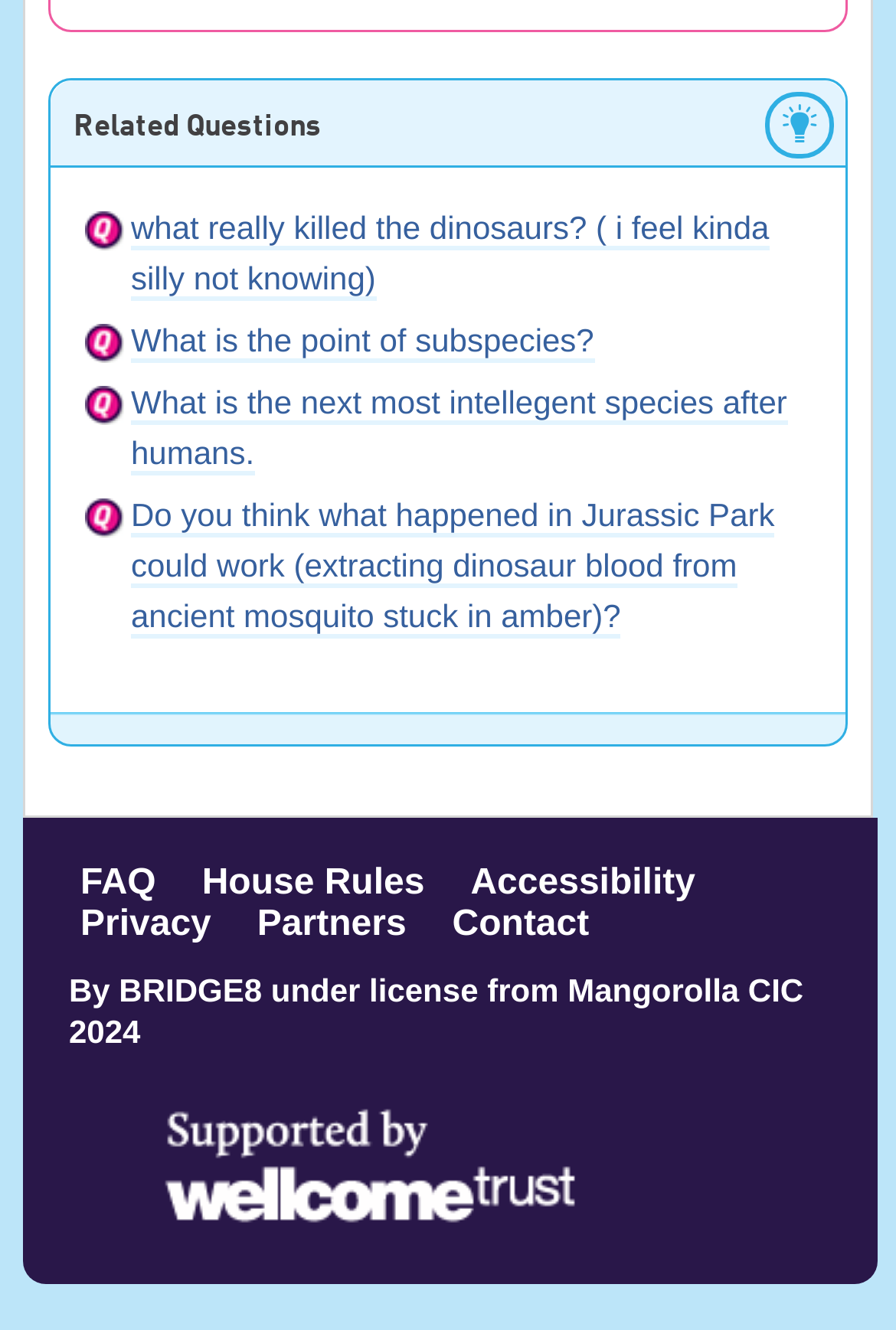Please provide a one-word or phrase answer to the question: 
How many links are there in the footer section?

6